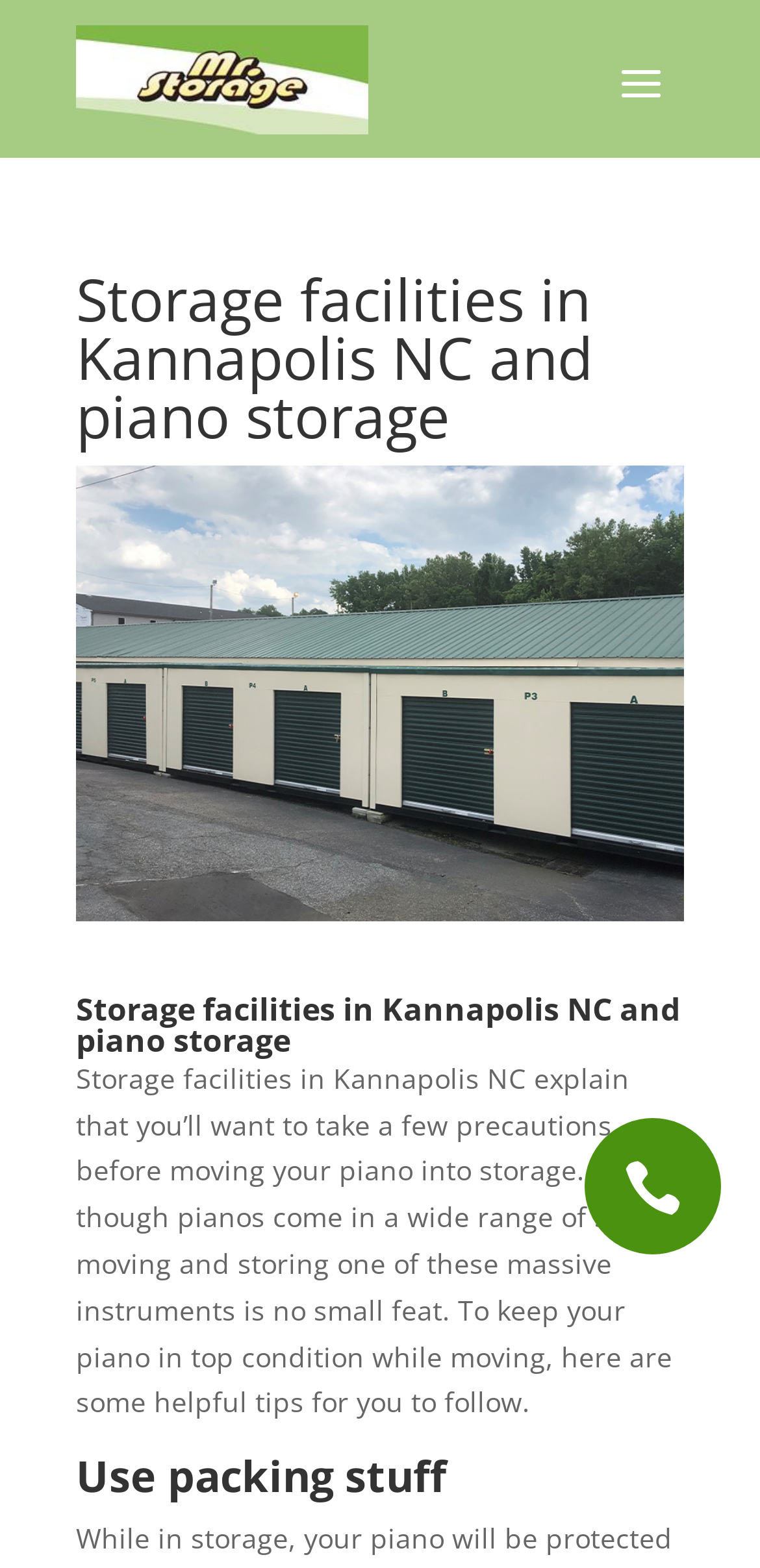Identify the title of the webpage and provide its text content.

Storage facilities in Kannapolis NC and piano storage